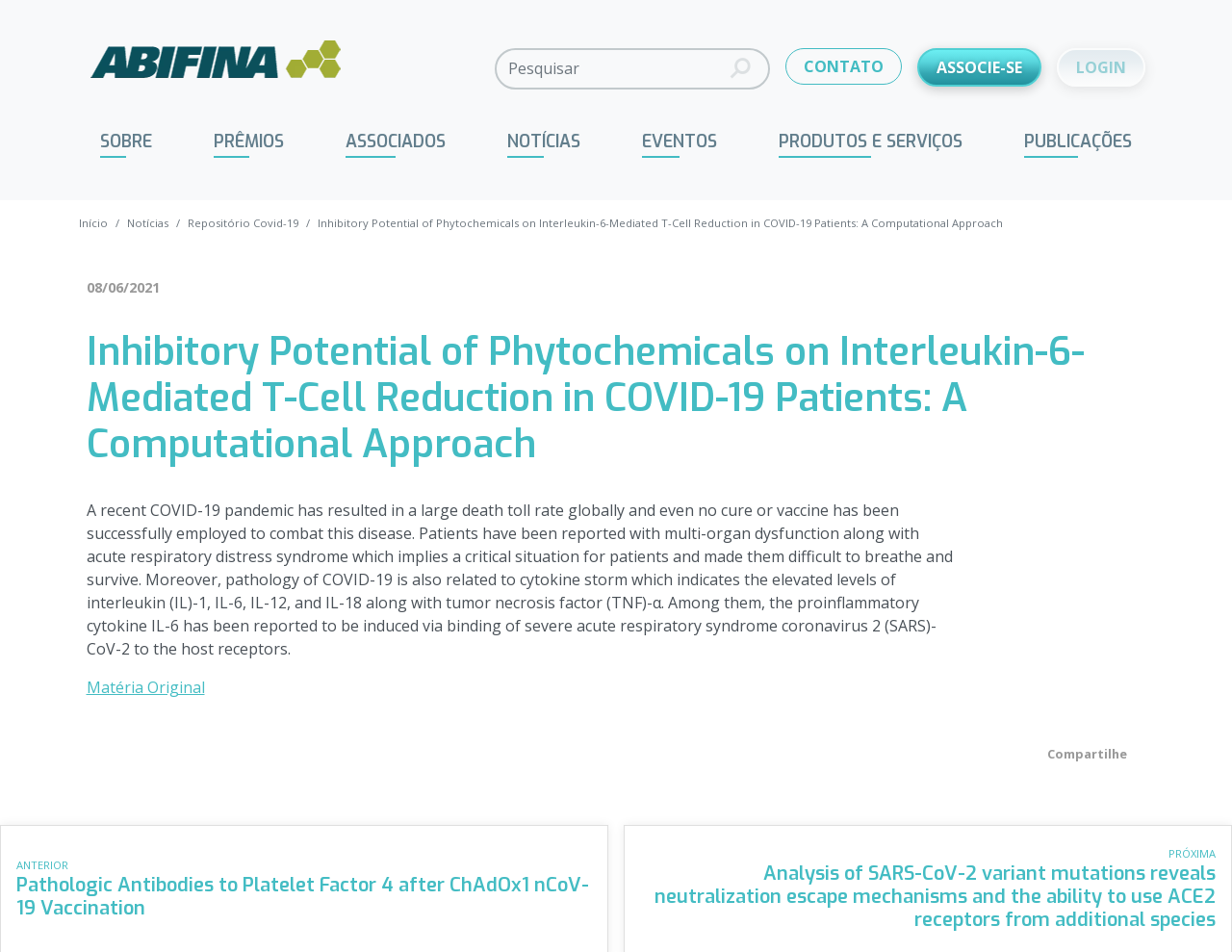Identify the bounding box coordinates for the element you need to click to achieve the following task: "Read the original article". The coordinates must be four float values ranging from 0 to 1, formatted as [left, top, right, bottom].

[0.07, 0.711, 0.166, 0.733]